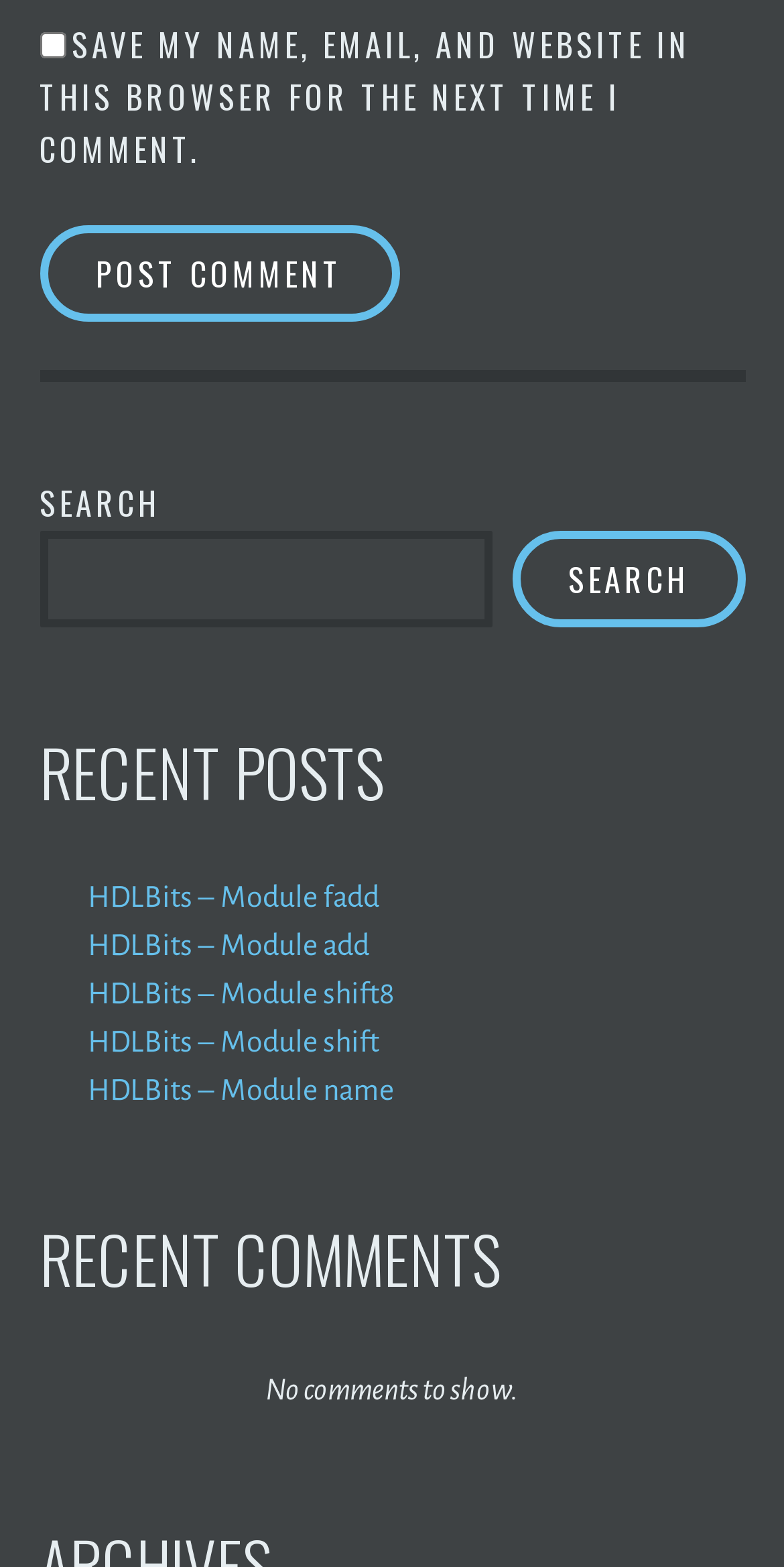How many recent posts are listed?
Based on the image, please offer an in-depth response to the question.

I counted the number of links under the 'RECENT POSTS' heading, and there are 5 links listed.